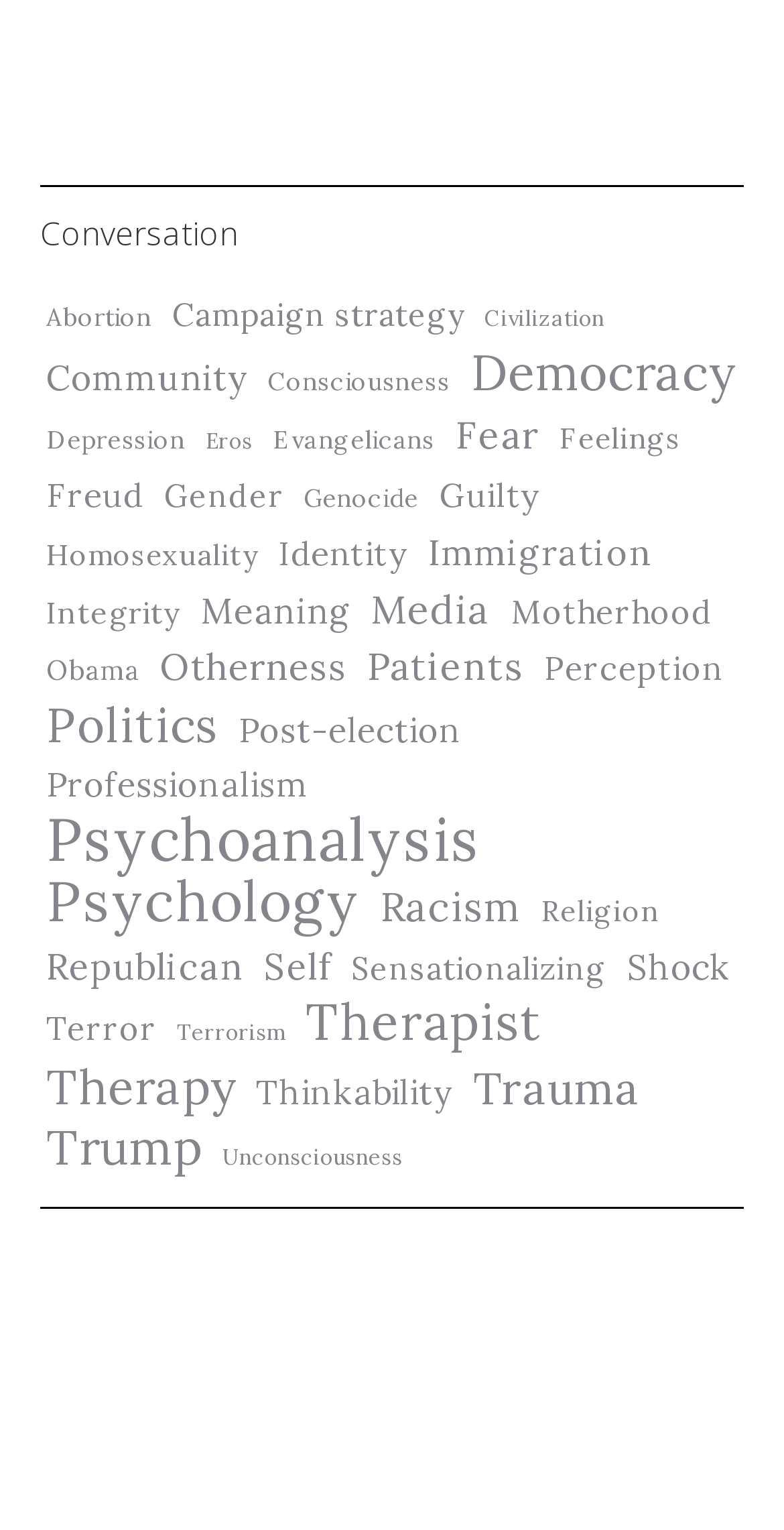Please reply to the following question with a single word or a short phrase:
How many items are related to Trump?

66